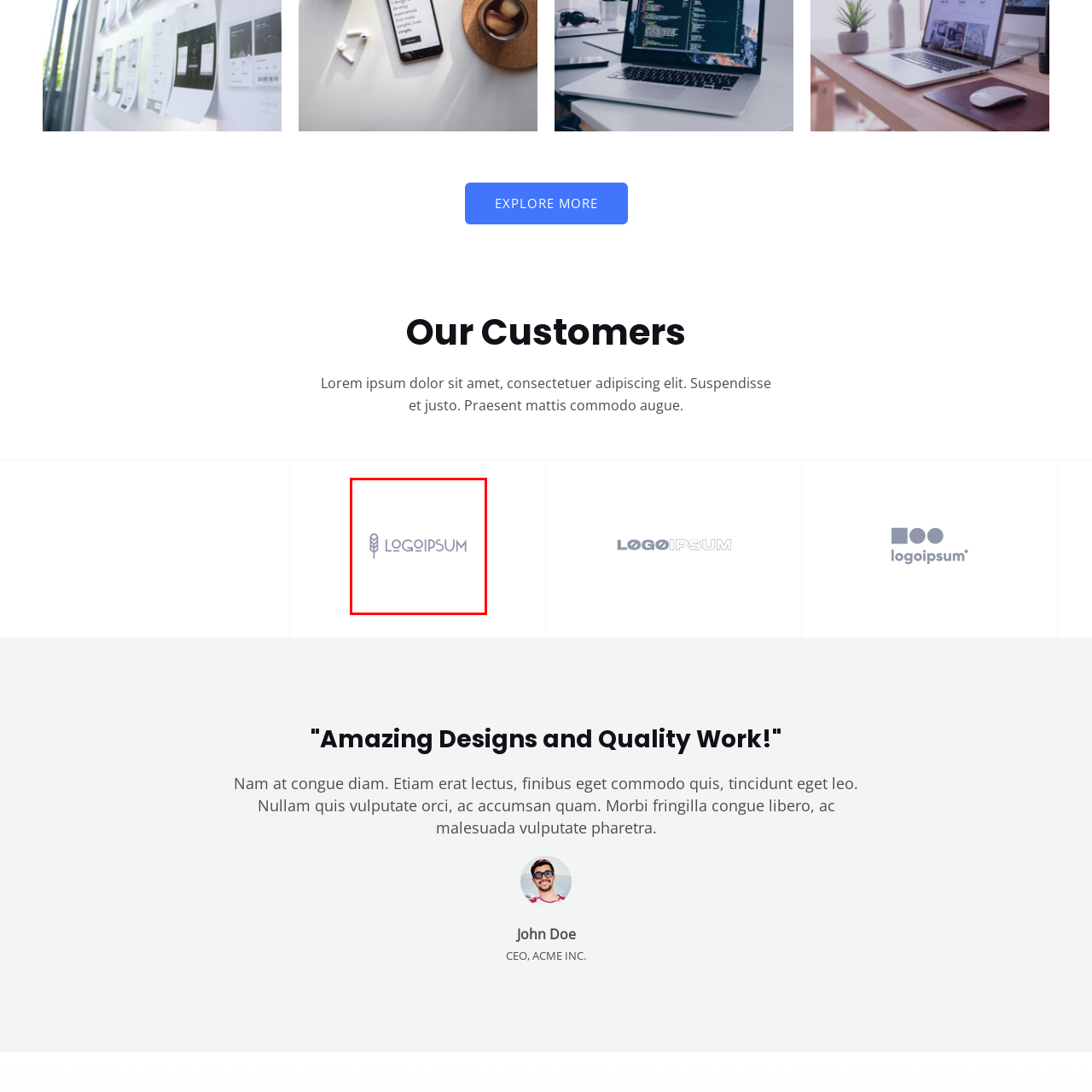Generate a comprehensive caption for the image that is marked by the red border.

The image features a stylized logo for "LOGOIPSUM," prominently displayed in a minimalist design. The logo incorporates a wheat symbol on the left, which suggests themes of growth and natural ingredients, possibly reflecting a focus on quality or agricultural aspects. The text "LOGOIPSUM" is elegantly presented in a modern font, complementing the simplicity of the logo. 

This visual is likely part of a section titled "Our Customers," emphasizing their satisfaction with the brand's offerings. This image aligns with the accompanying testimonial, showcasing positive feedback from clients.